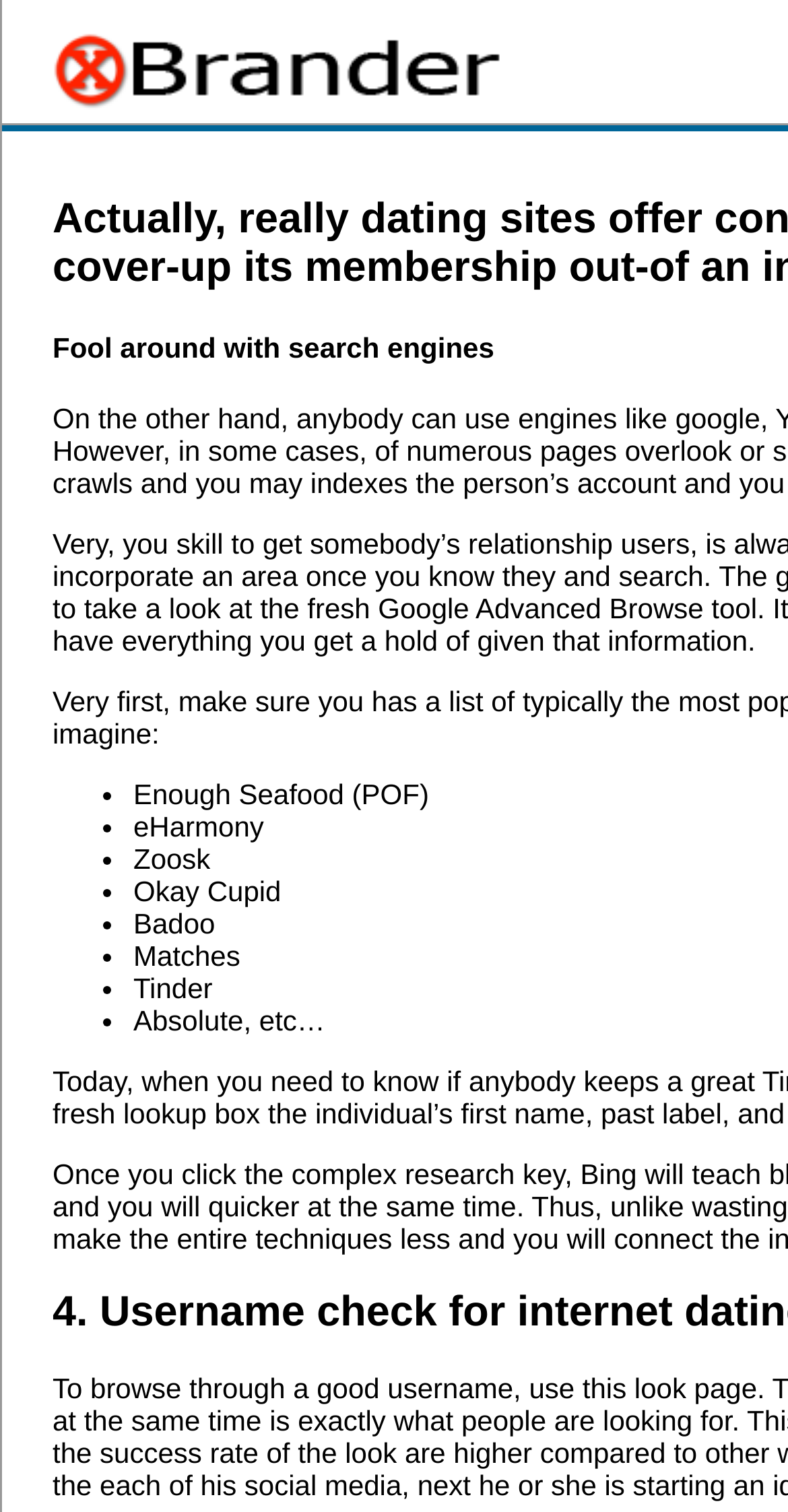Respond to the question below with a single word or phrase:
How many dating sites are listed?

8